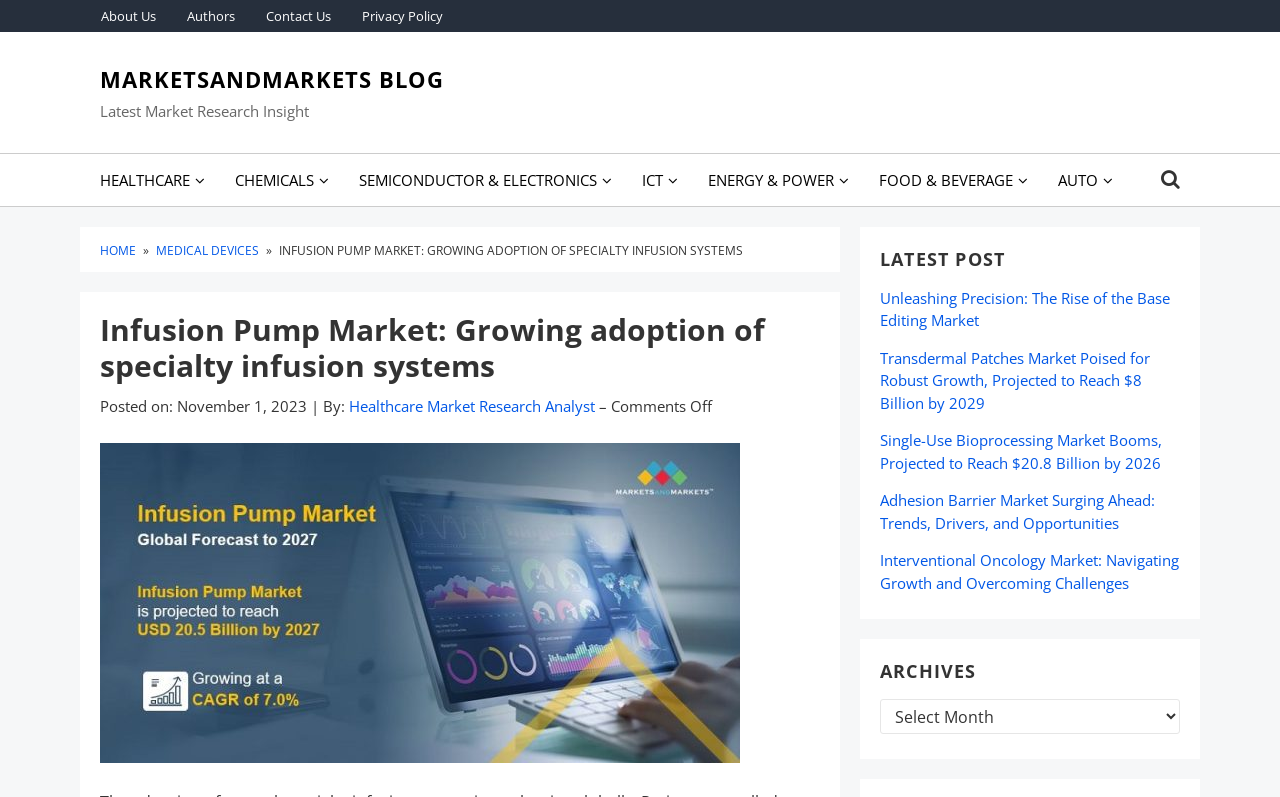Please look at the image and answer the question with a detailed explanation: What is the category of the blog post?

The category of the blog post can be determined by looking at the navigation menu on the top of the webpage, where 'MEDICAL DEVICES' is highlighted, indicating that the current blog post belongs to this category.